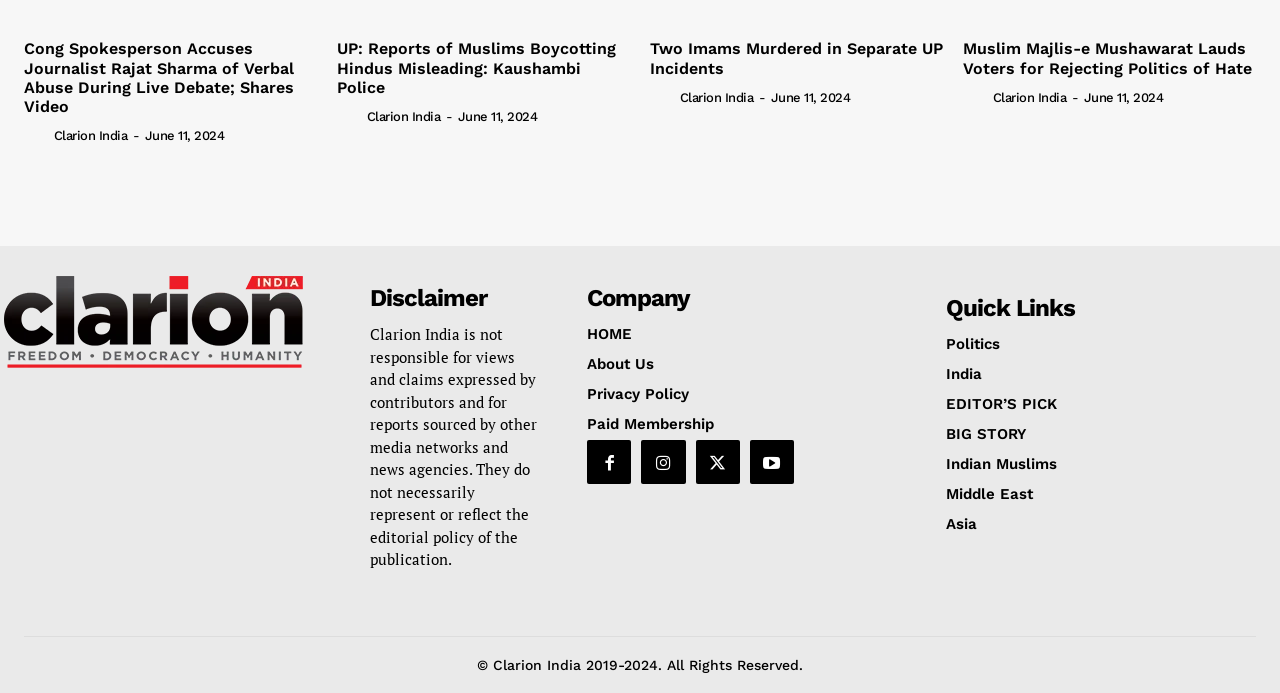Can you look at the image and give a comprehensive answer to the question:
What is the purpose of the disclaimer section?

The disclaimer section is located at the bottom of the webpage and states that Clarion India is not responsible for views and claims expressed by contributors and for reports sourced by other media networks and news agencies. This section serves to clarify the publication's responsibility for the content it publishes.